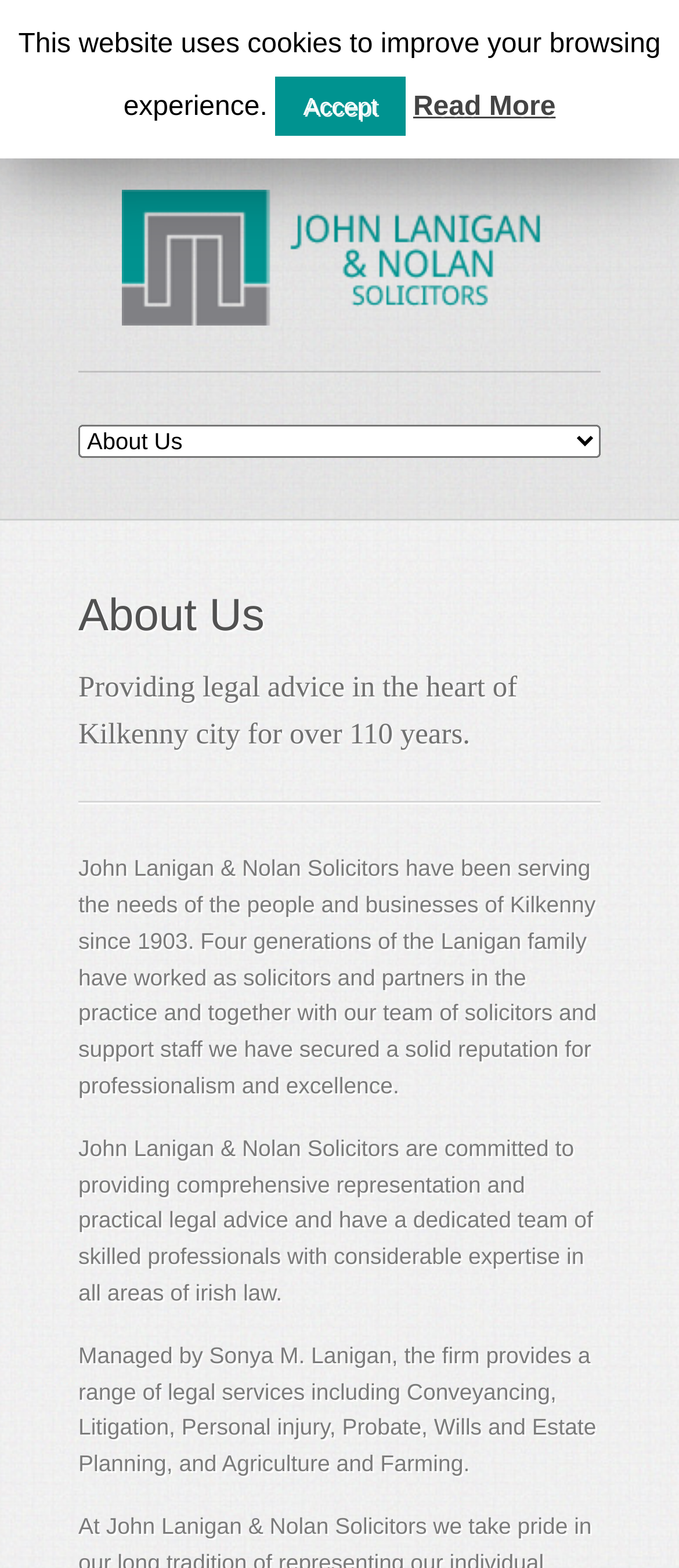Summarize the webpage with a detailed and informative caption.

The webpage is about John Lanigan & Nolan Solicitors, a law firm based in Kilkenny city. At the top left, there is a heading with the firm's name, accompanied by an image of the firm's logo. Below the heading, there is a link to the firm's homepage. 

On the top right, there are two static text elements, one with the text "Call us" and another with the phone number "056 7721040". 

Below the firm's name, there is a combobox with a heading "About Us" above it. The combobox is not expanded, indicating that it has a dropdown menu. 

Under the combobox, there is a paragraph of text that describes the firm's history, stating that they have been providing legal advice in Kilkenny city for over 110 years. 

Following this, there are three paragraphs of text that describe the firm's commitment to providing comprehensive representation and practical legal advice, their areas of expertise, and the range of legal services they offer. 

At the very bottom of the page, there is a static text element that informs users that the website uses cookies to improve their browsing experience, accompanied by two links, "Accept" and "Read More", which are likely related to cookie settings.